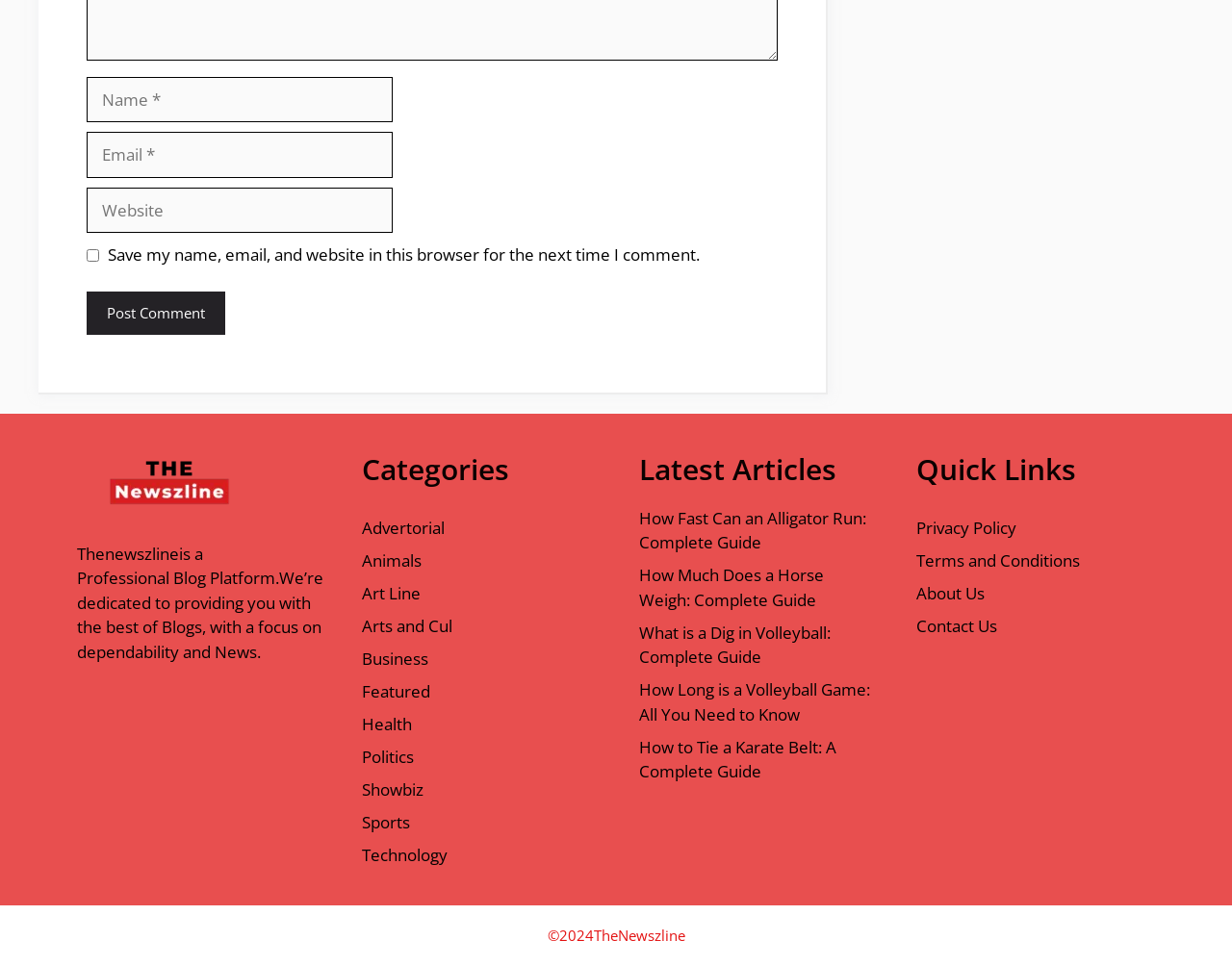Please determine the bounding box coordinates of the clickable area required to carry out the following instruction: "Check the Privacy Policy". The coordinates must be four float numbers between 0 and 1, represented as [left, top, right, bottom].

[0.744, 0.535, 0.825, 0.558]